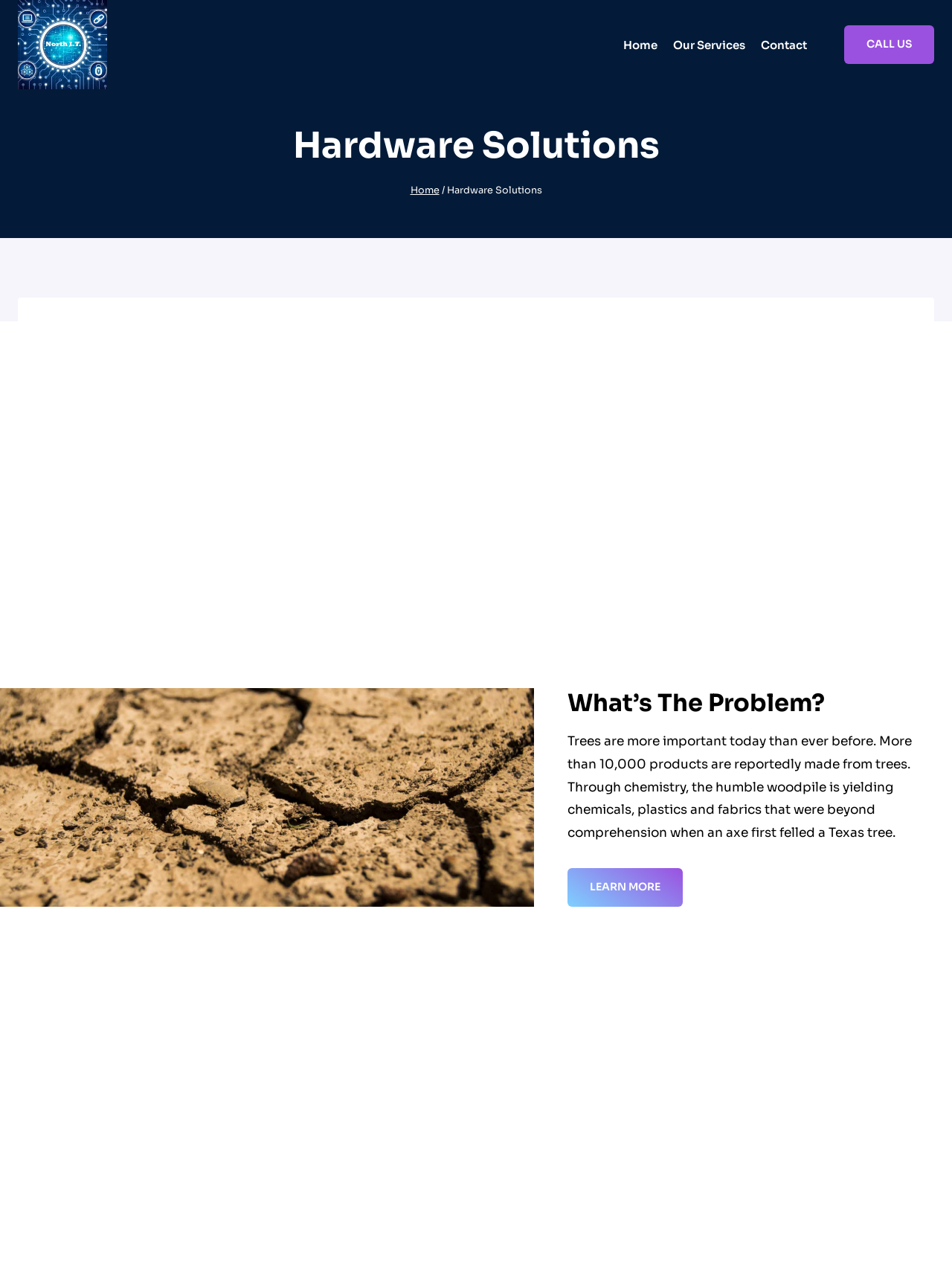Determine the bounding box coordinates of the UI element described below. Use the format (top-left x, top-left y, bottom-right x, bottom-right y) with floating point numbers between 0 and 1: Contact

[0.791, 0.022, 0.855, 0.048]